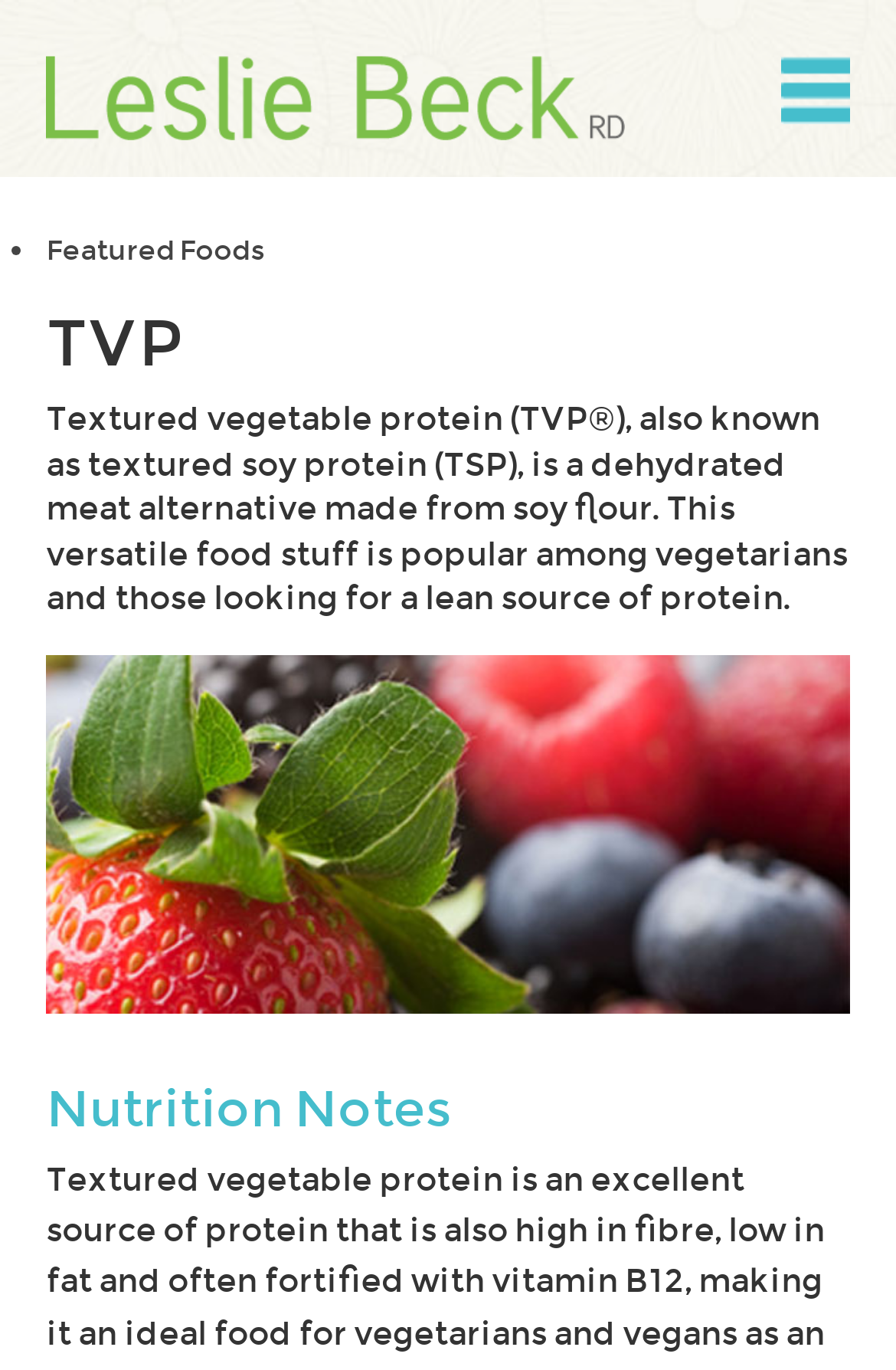Provide the bounding box coordinates of the UI element this sentence describes: "Featured Foods".

[0.051, 0.169, 0.295, 0.194]